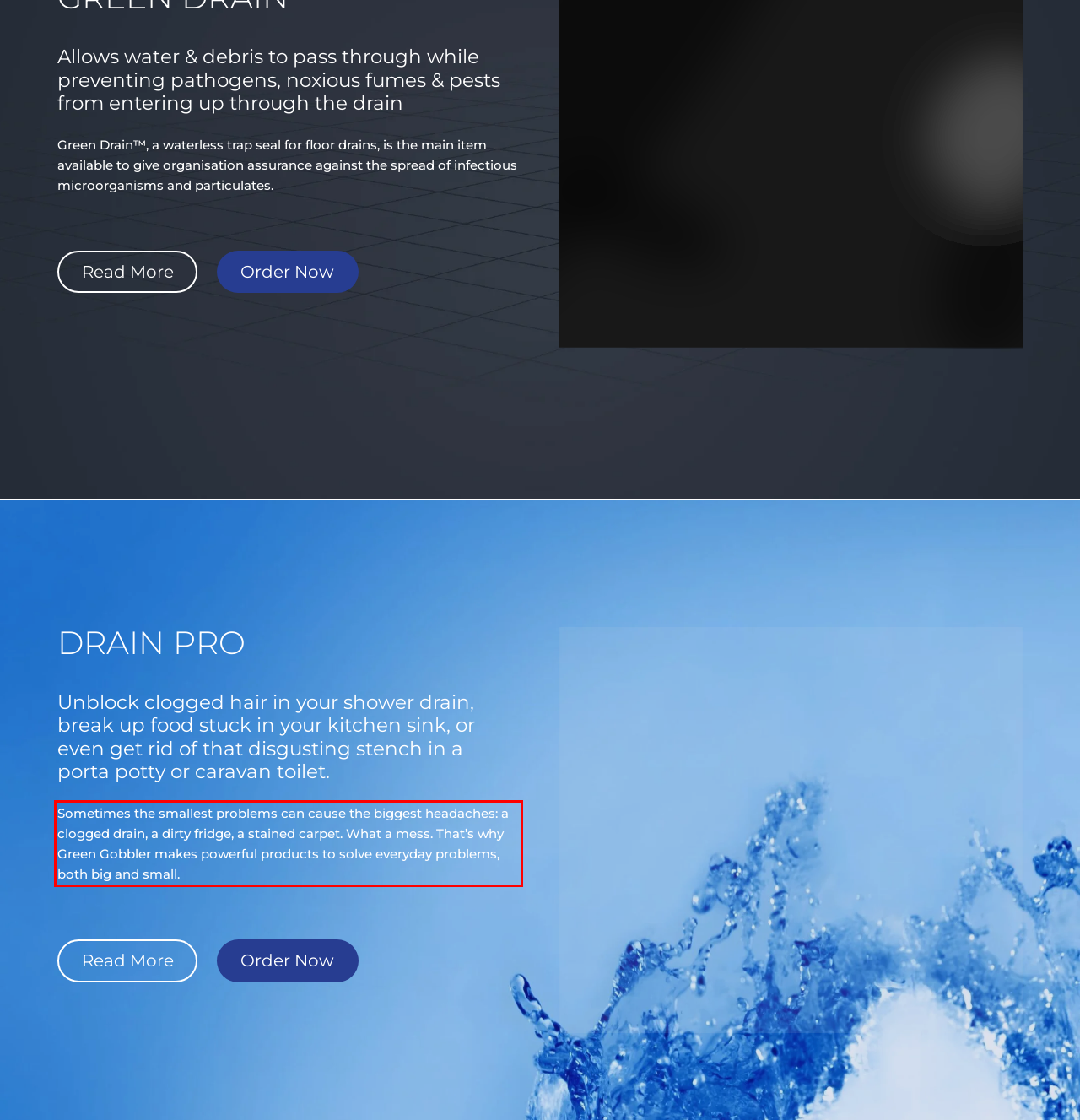Examine the webpage screenshot and use OCR to obtain the text inside the red bounding box.

Sometimes the smallest problems can cause the biggest headaches: a clogged drain, a dirty fridge, a stained carpet. What a mess. That’s why Green Gobbler makes powerful products to solve everyday problems, both big and small.